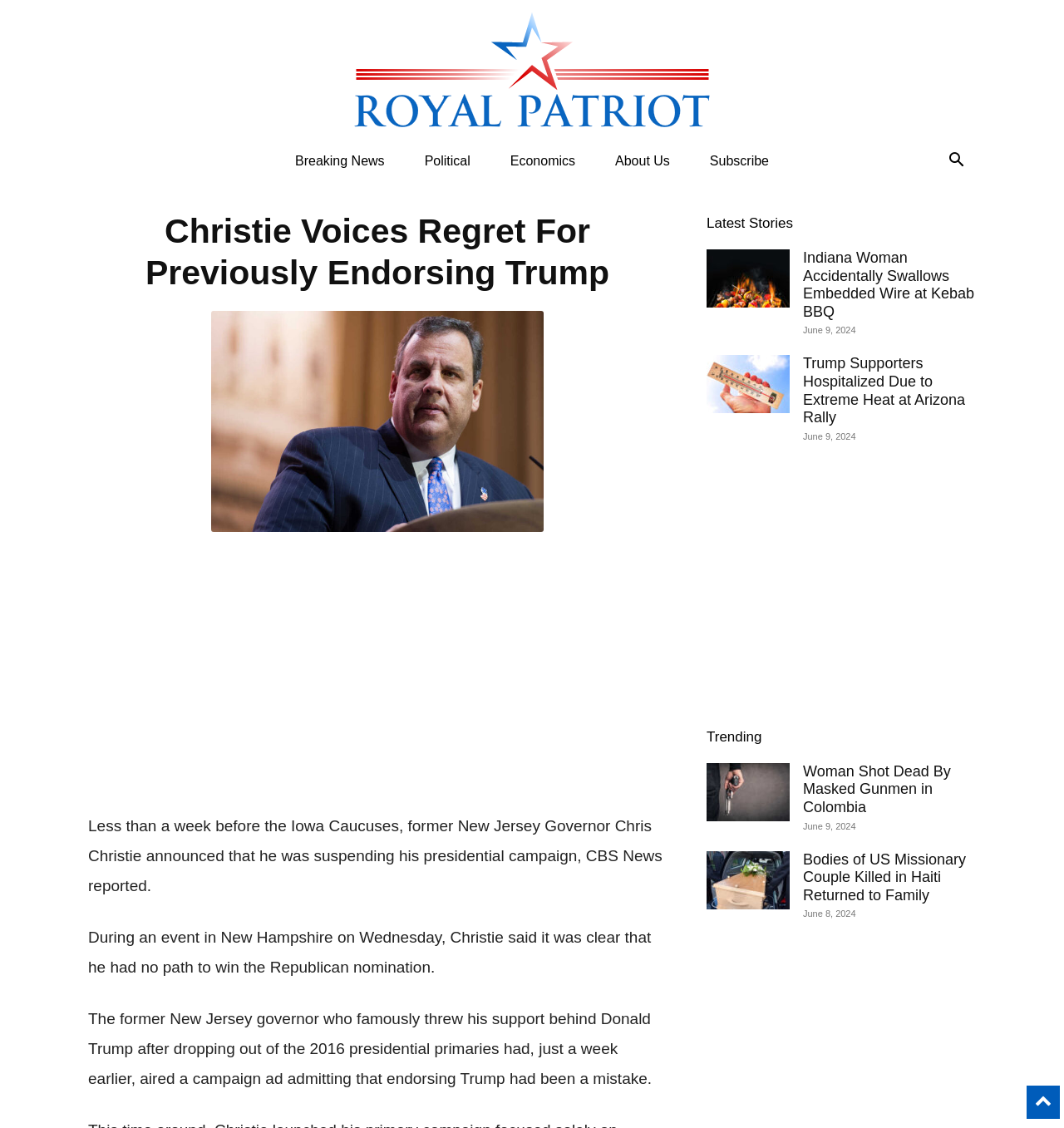How many categories are listed in the top navigation bar?
Provide a thorough and detailed answer to the question.

The top navigation bar contains links to 'Breaking News', 'Political', 'Economics', 'About Us', and 'Subscribe', which are 5 categories in total.